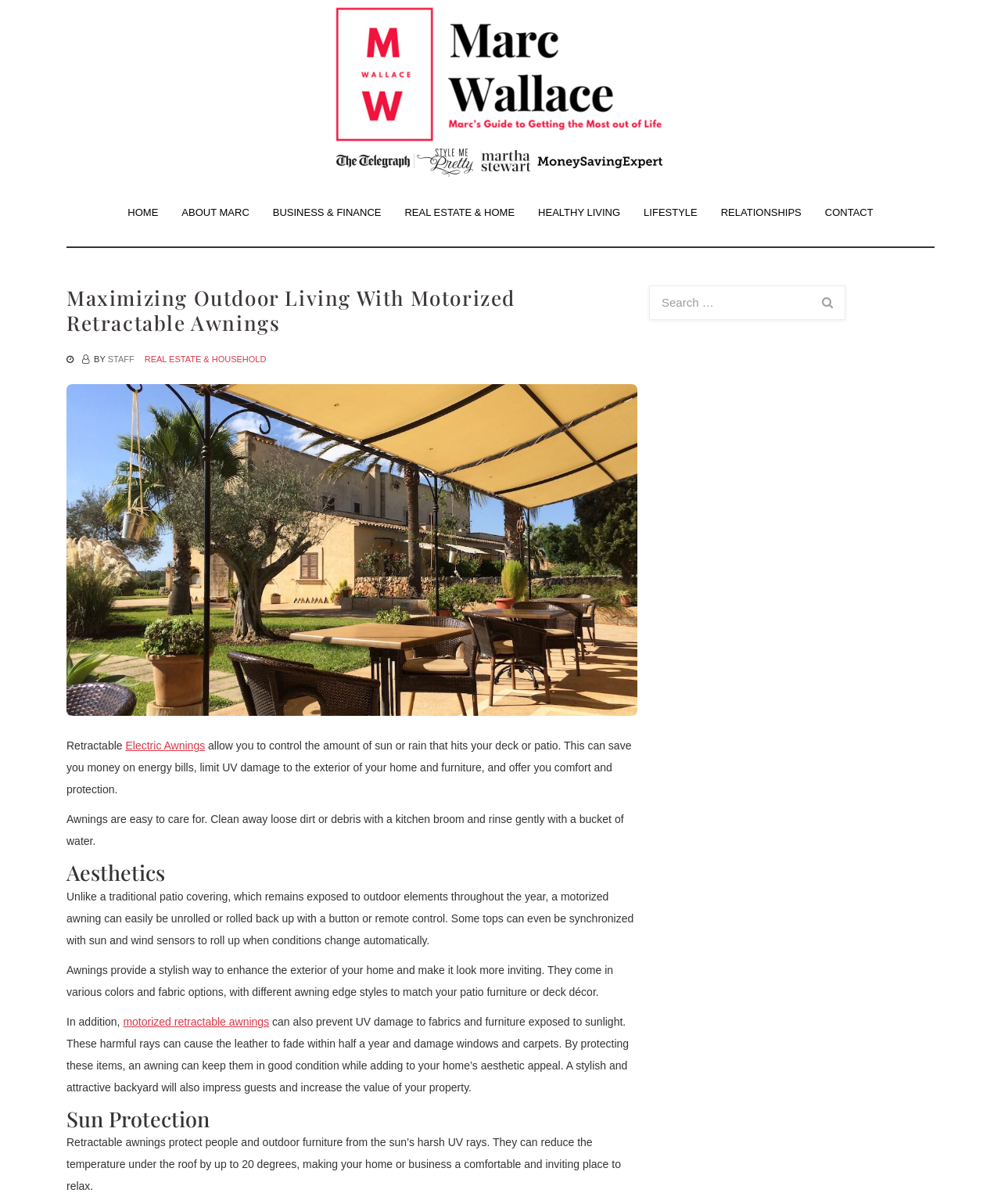What can retractable awnings protect from?
Please answer the question as detailed as possible based on the image.

Retractable awnings can protect from UV damage, as mentioned in the text 'This can save you money on energy bills, limit UV damage to the exterior of your home and furniture, and offer you comfort and protection.' and also in the section 'Sun Protection' where it says 'Retractable awnings protect people and outdoor furniture from the sun’s harsh UV rays.'